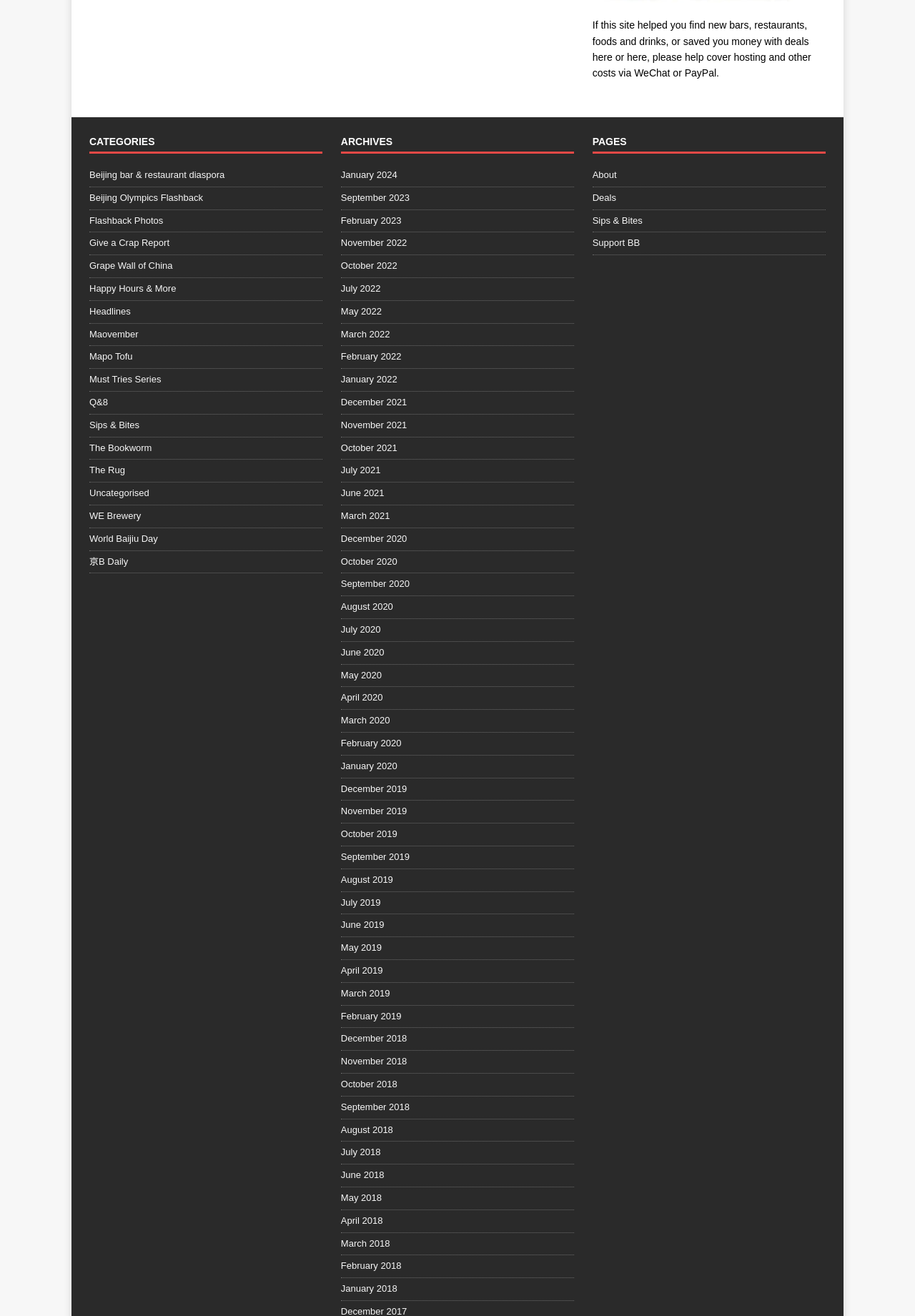Locate the bounding box coordinates of the area you need to click to fulfill this instruction: 'Donate via WeChat'. The coordinates must be in the form of four float numbers ranging from 0 to 1: [left, top, right, bottom].

[0.693, 0.051, 0.732, 0.06]